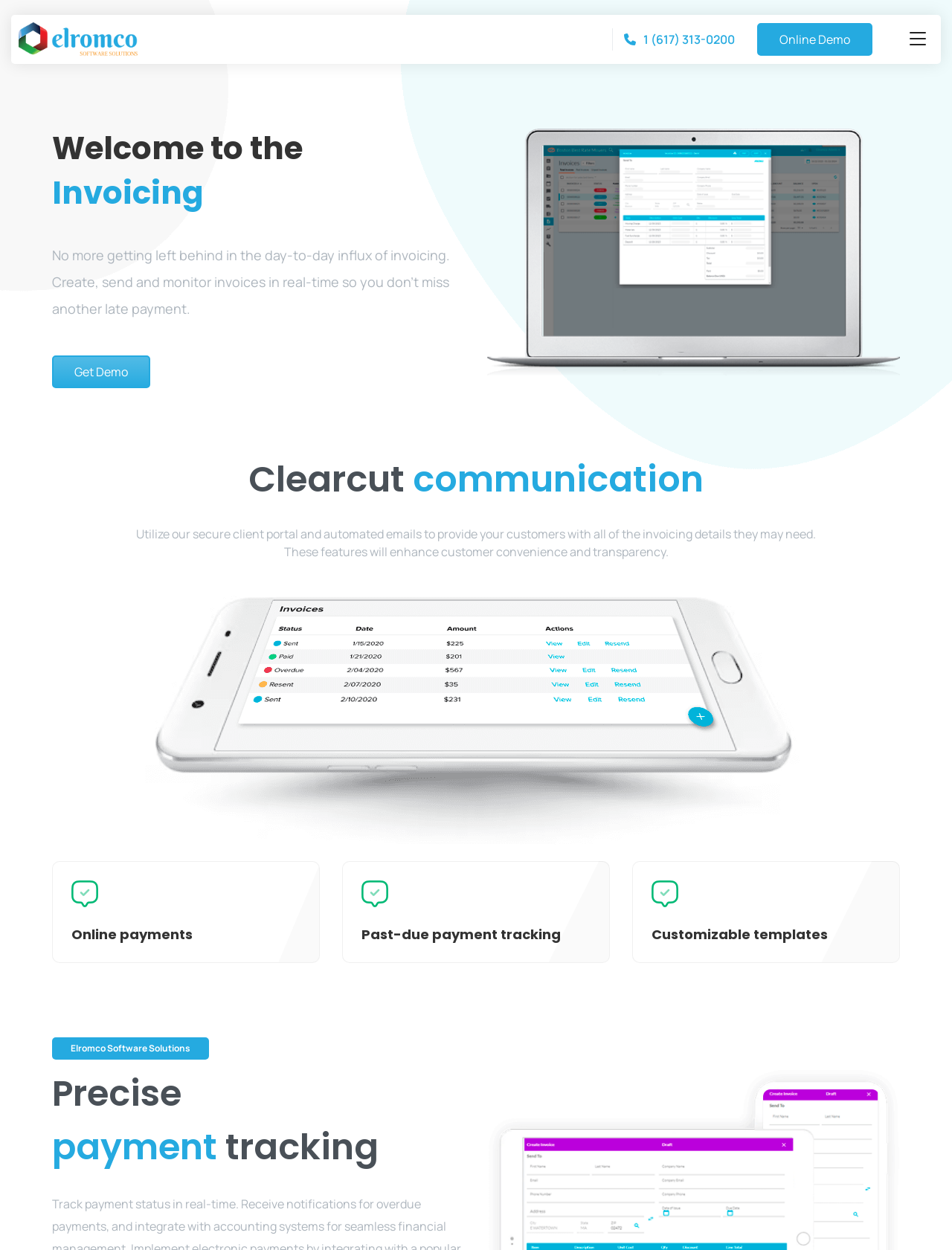Determine the bounding box coordinates for the UI element matching this description: "1 (617) 313-0200".

[0.655, 0.021, 0.772, 0.041]